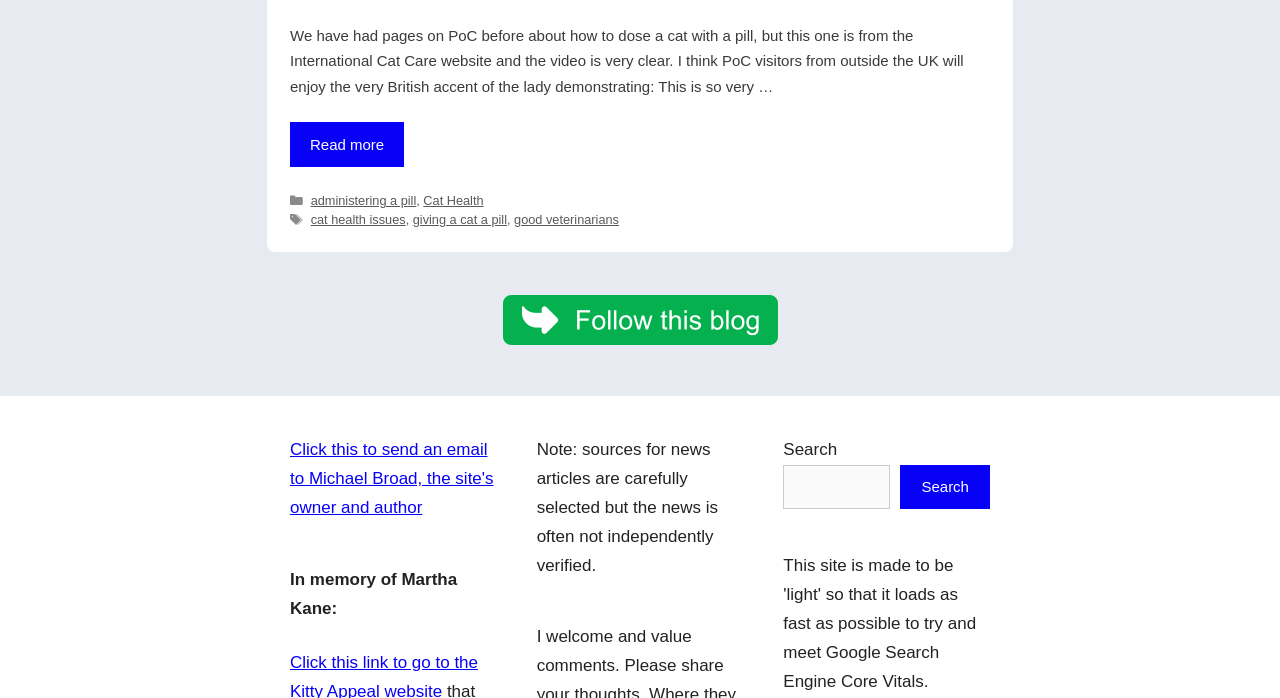Bounding box coordinates are specified in the format (top-left x, top-left y, bottom-right x, bottom-right y). All values are floating point numbers bounded between 0 and 1. Please provide the bounding box coordinate of the region this sentence describes: Search

[0.703, 0.666, 0.773, 0.73]